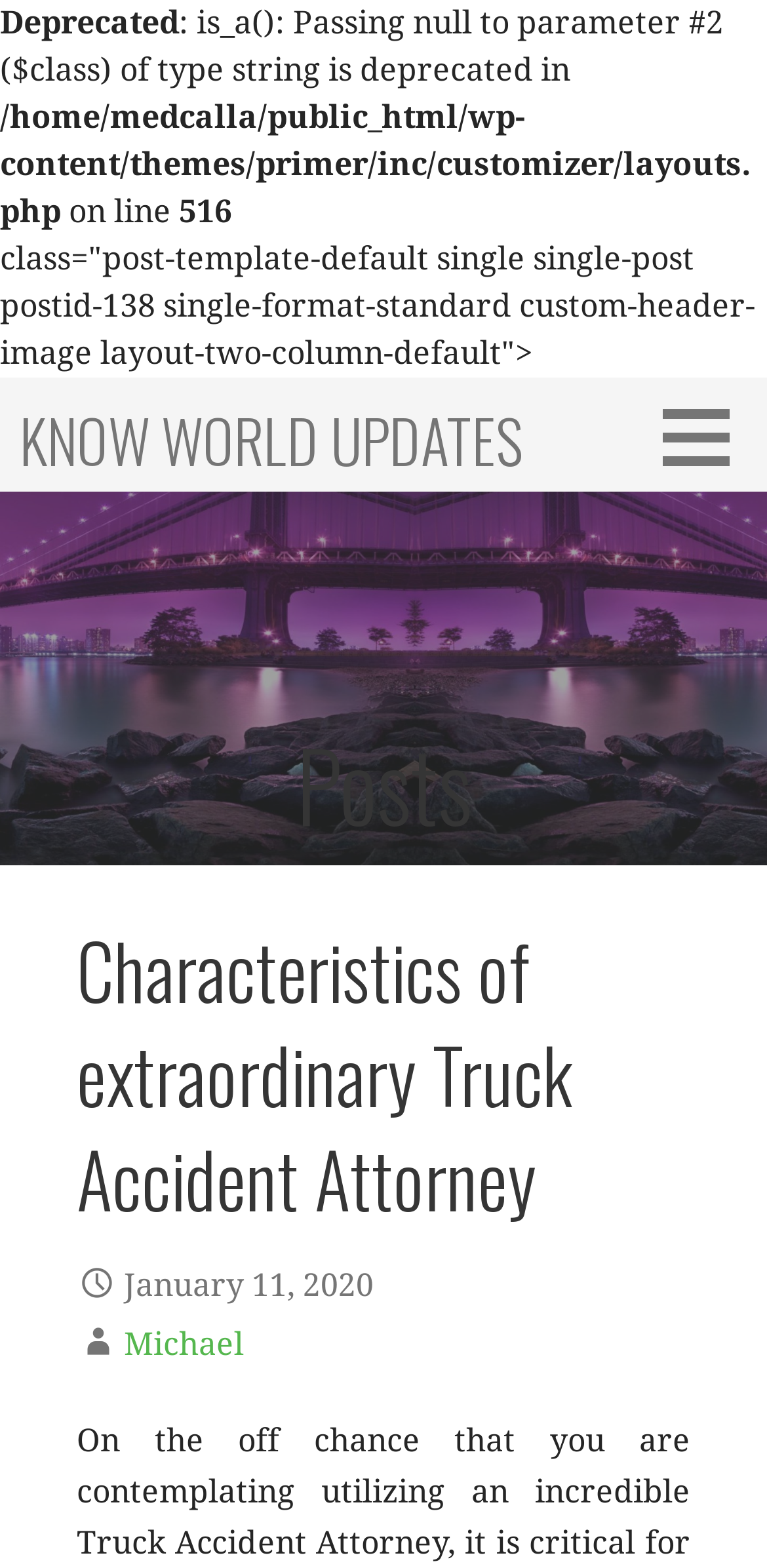Is there a button on the top right corner of the page?
Provide a detailed answer to the question, using the image to inform your response.

I found a button on the top right corner of the page by looking at the bounding box coordinates of the button element, which indicates that it is located at the top right corner of the page.